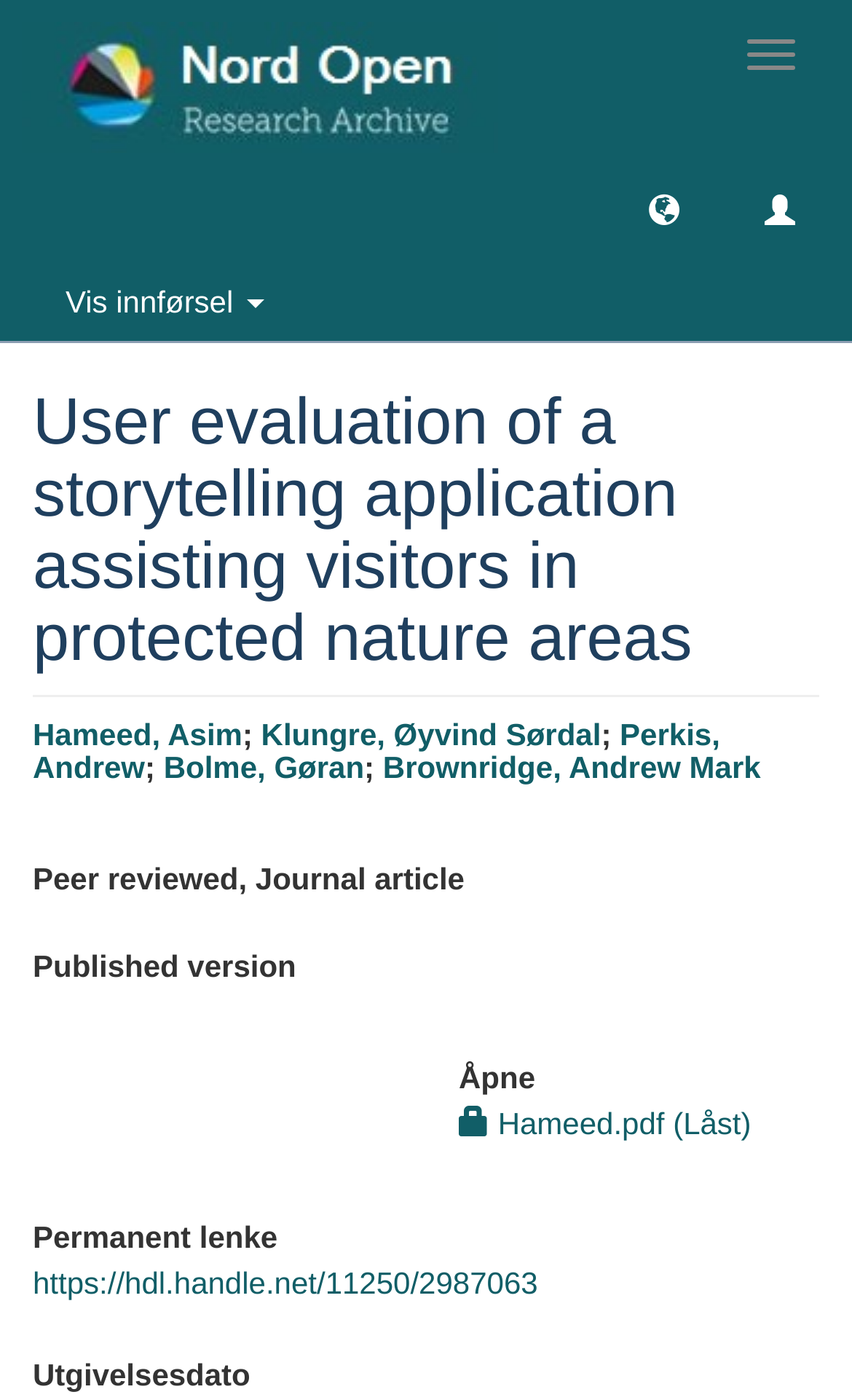Use one word or a short phrase to answer the question provided: 
What is the file format of the downloadable file?

PDF